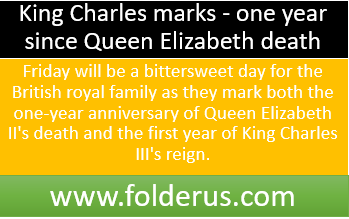Detail everything you observe in the image.

The image features a promotional banner titled "King Charles marks - one year since Queen Elizabeth death." It highlights a significant occasion for the British royal family, indicating that Friday will be a poignant day of remembrance, commemorating both the one-year anniversary of Queen Elizabeth II's passing and the first anniversary of King Charles III's reign. The banner's design includes a bold, black background with white text for the title, complemented by an eye-catching yellow section detailing the bittersweet significance of the day. The bottom portion of the banner has a green background displaying the website URL "www.folderus.com," suggesting additional information may be available on that platform. Overall, the image encapsulates a moment of reflection and transition within the monarchy.